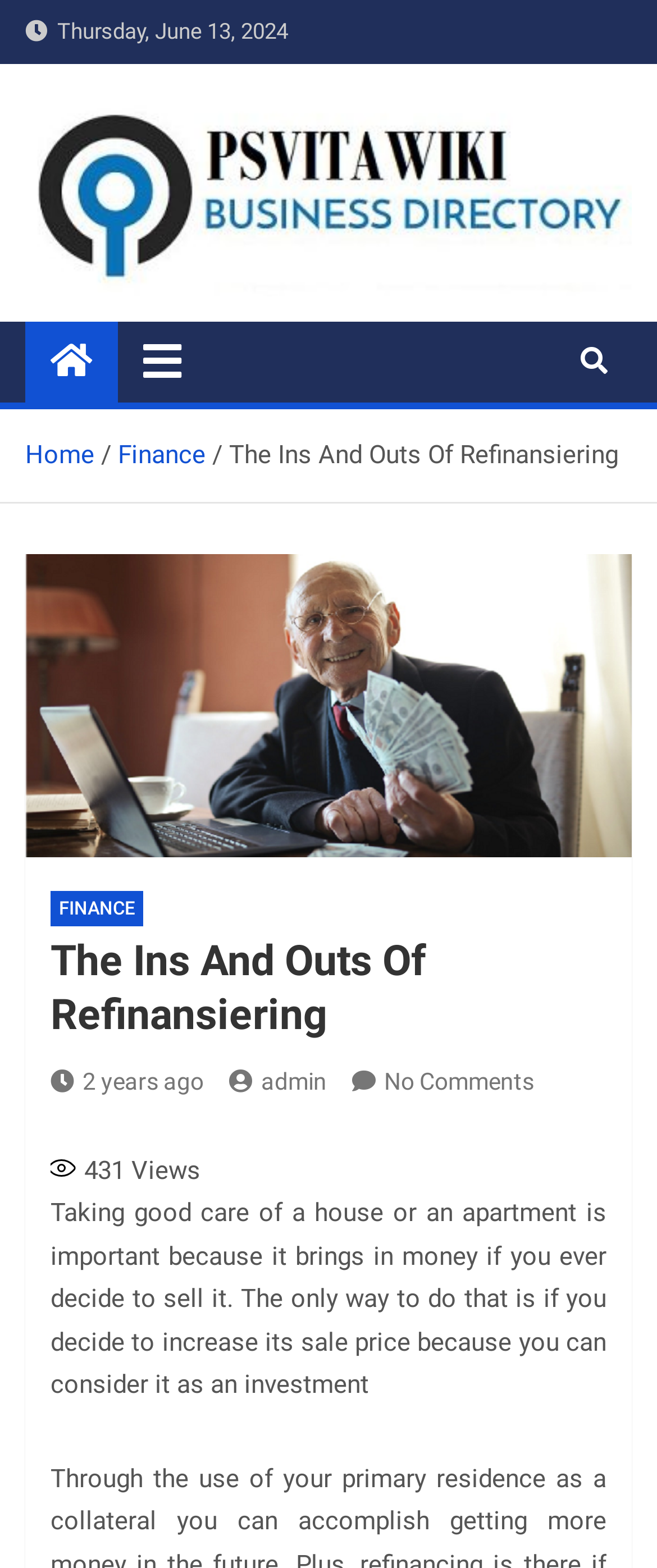Please find and report the bounding box coordinates of the element to click in order to perform the following action: "View comments". The coordinates should be expressed as four float numbers between 0 and 1, in the format [left, top, right, bottom].

[0.536, 0.681, 0.813, 0.698]